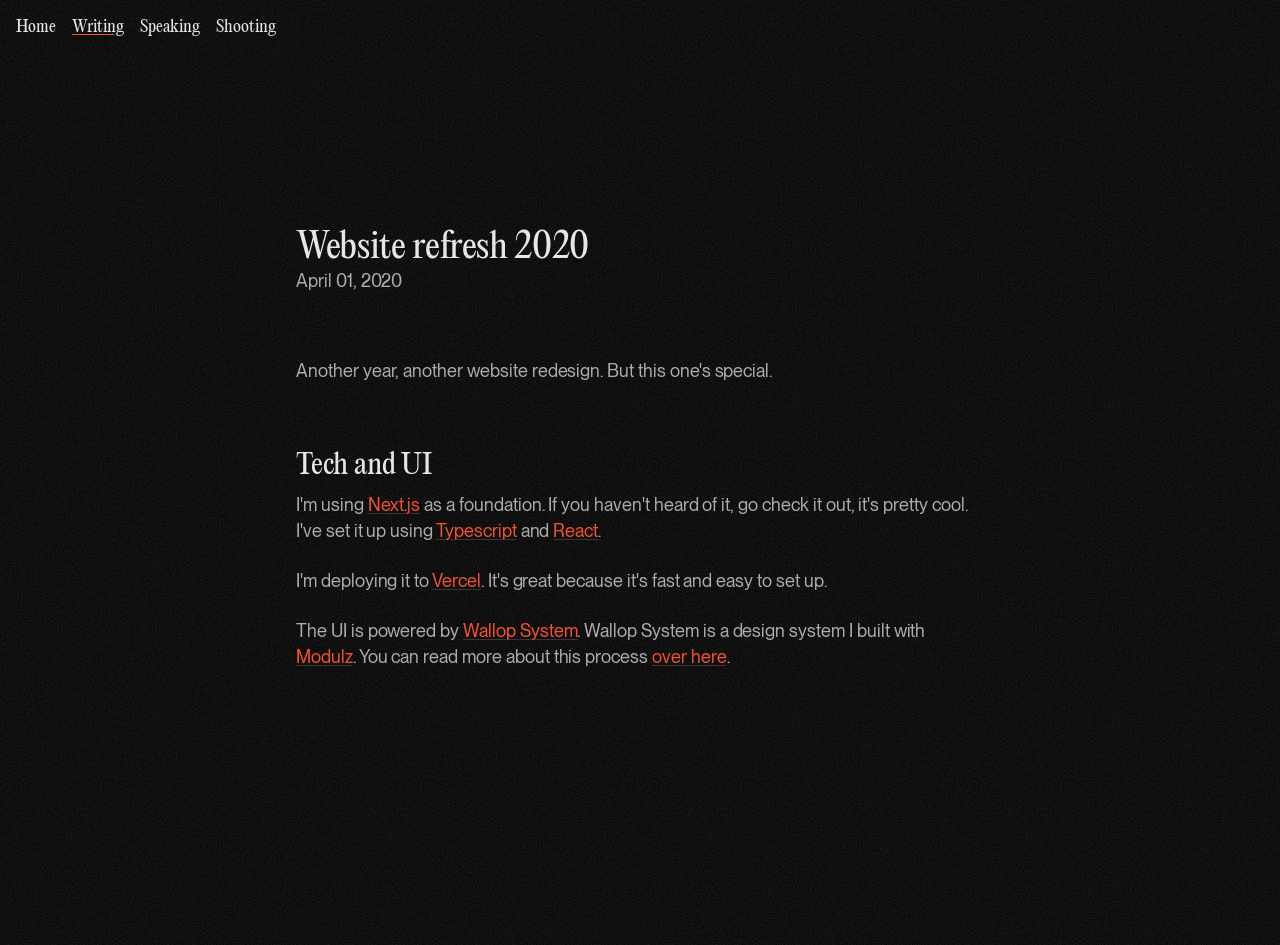Refer to the screenshot and answer the following question in detail:
How many links are in the top navigation?

I counted the links in the top navigation area, which are 'Home', 'Writing', 'Speaking', and 'Shooting', so there are 4 links in total.